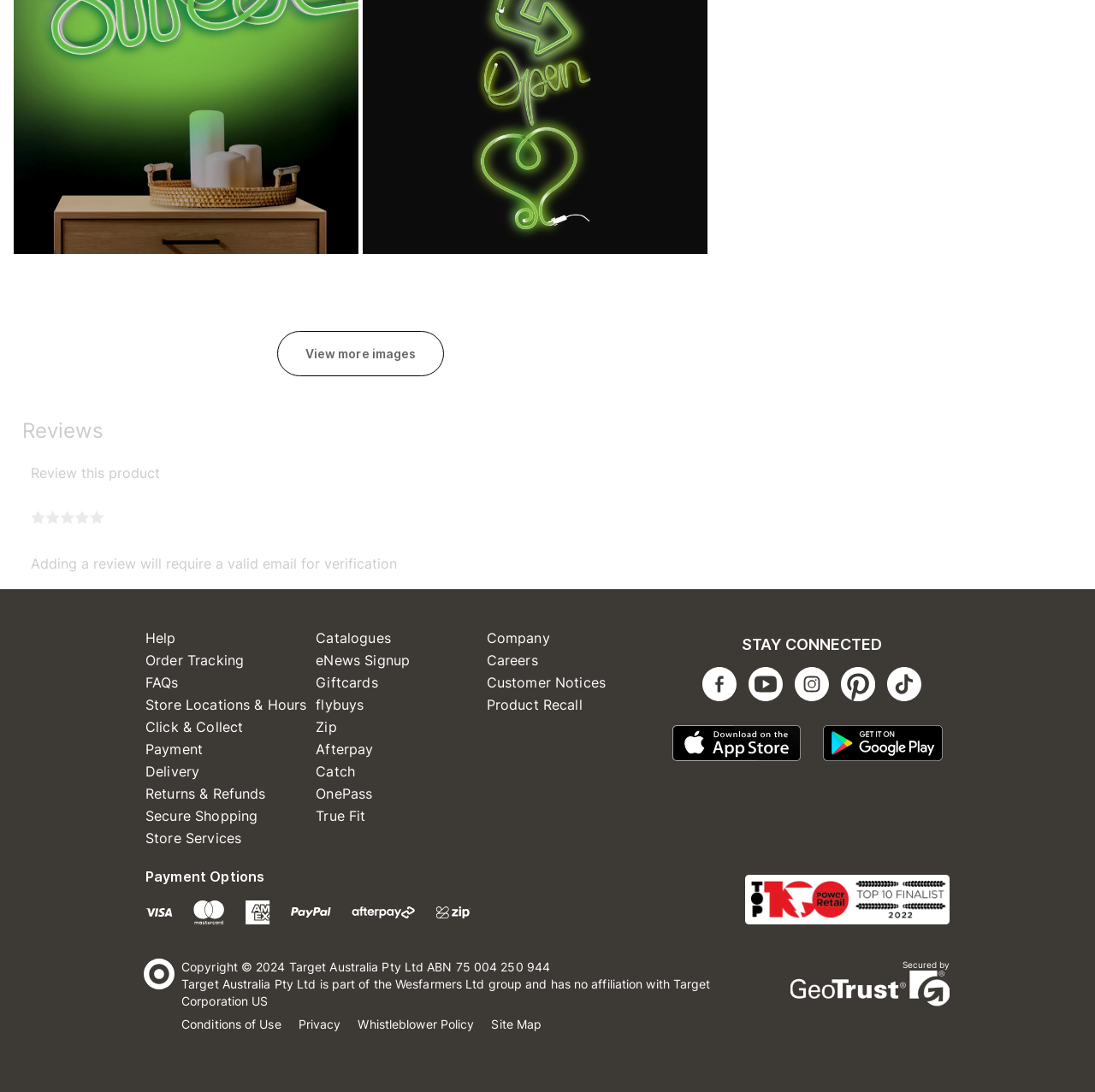Determine the bounding box coordinates for the element that should be clicked to follow this instruction: "View more images". The coordinates should be given as four float numbers between 0 and 1, in the format [left, top, right, bottom].

[0.253, 0.303, 0.406, 0.345]